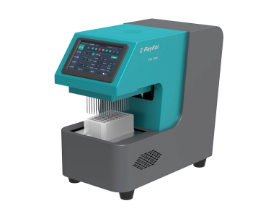What type of plate does the device hold?
Refer to the image and answer the question using a single word or phrase.

96-well plate